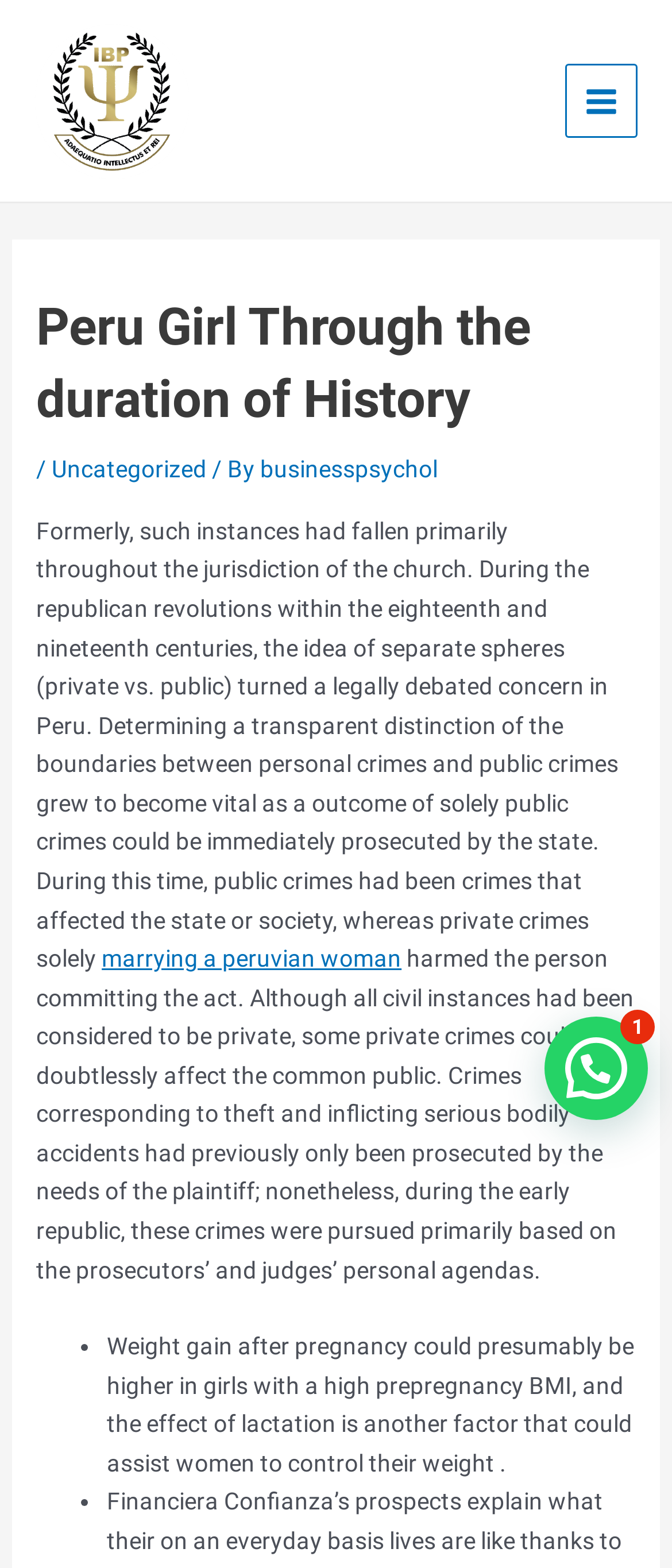How many list markers are present on the webpage?
Can you provide a detailed and comprehensive answer to the question?

There are two list markers present on the webpage, both denoted by a bullet point ('•') and located near the bottom of the page.